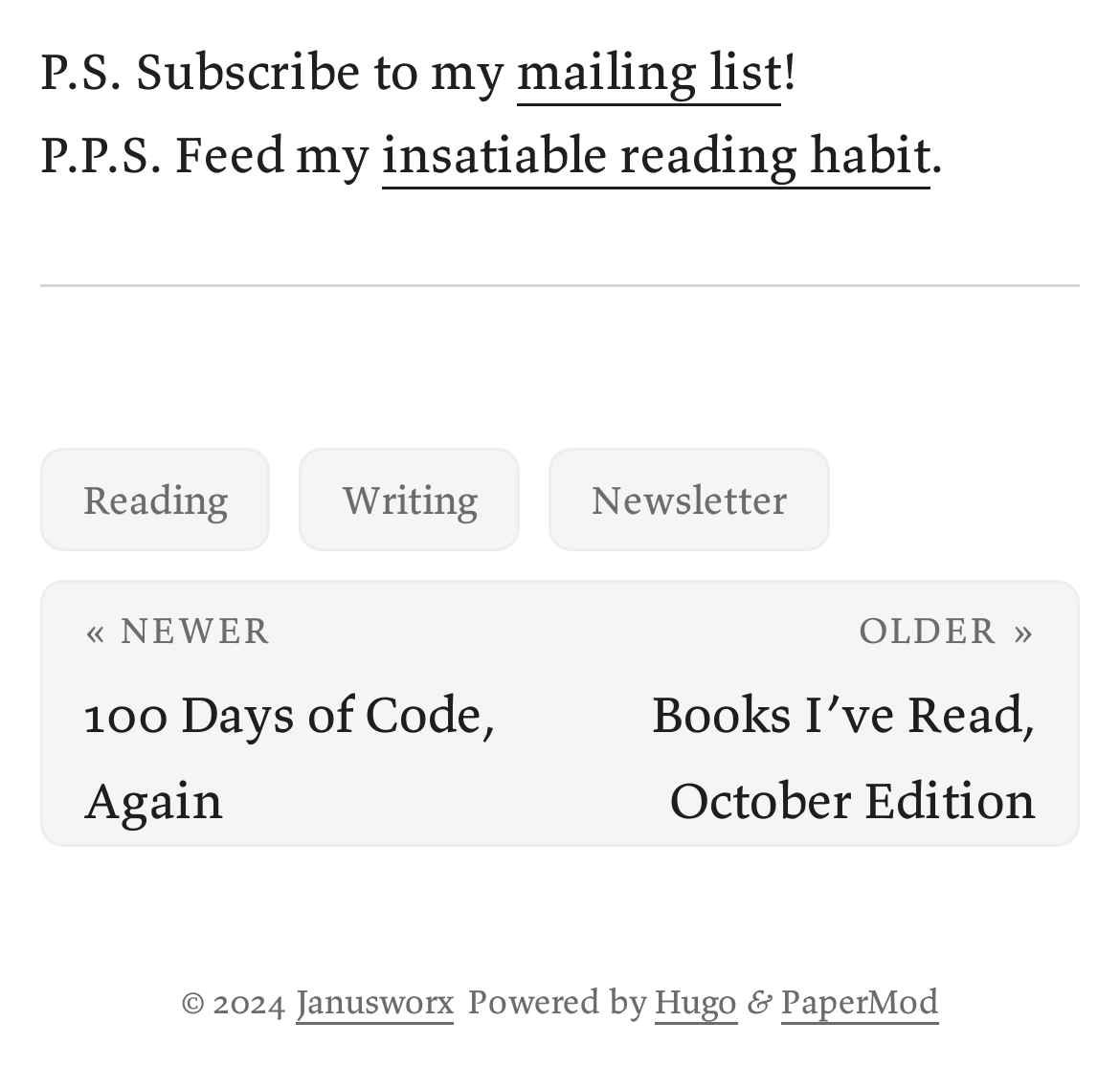What is the author asking readers to do?
Please respond to the question with a detailed and thorough explanation.

The author is asking readers to subscribe to their mailing list, as indicated by the text 'P.S. Subscribe to my mailing list!' at the top of the page.